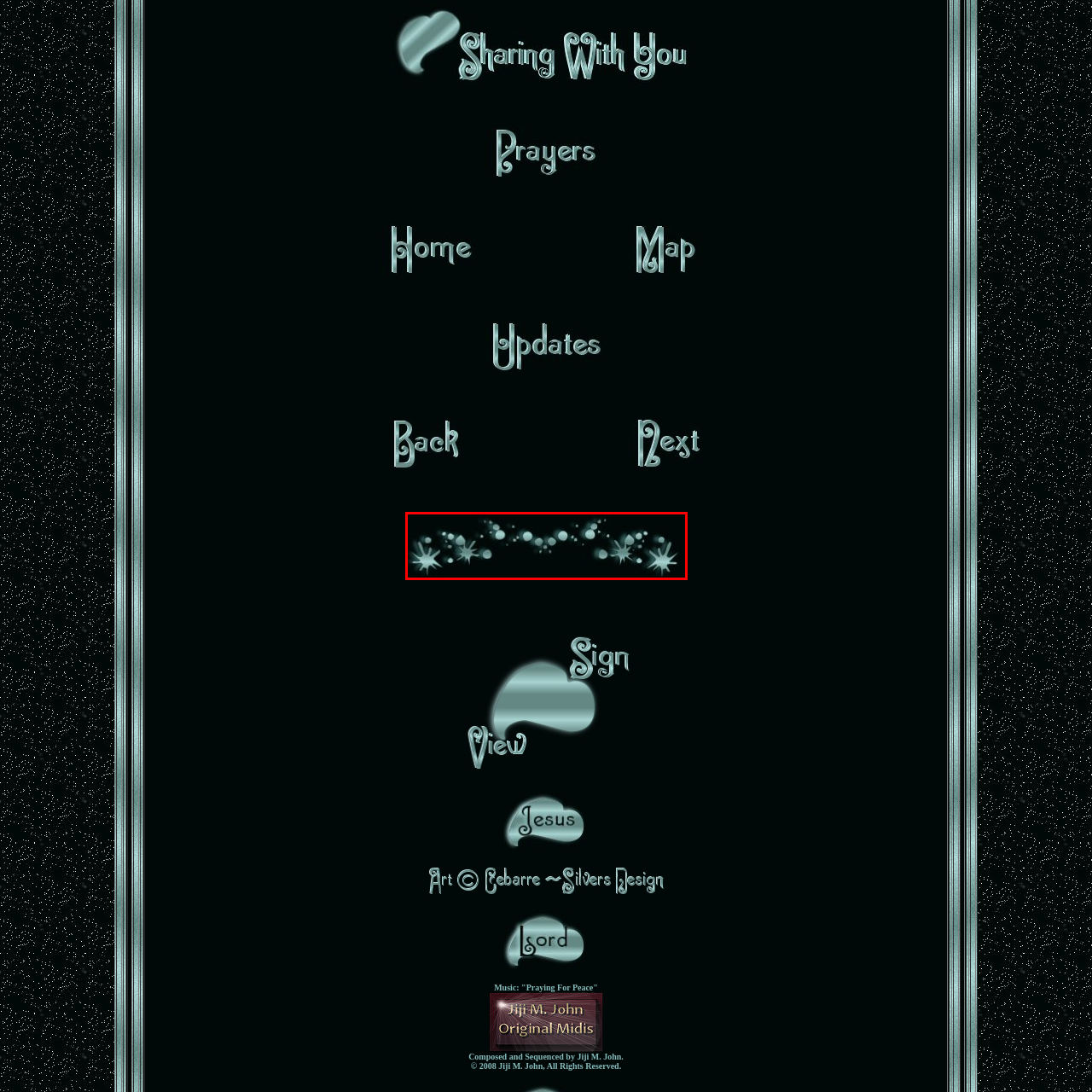Pay attention to the red boxed area, What is the background color of the image? Provide a one-word or short phrase response.

Deep black